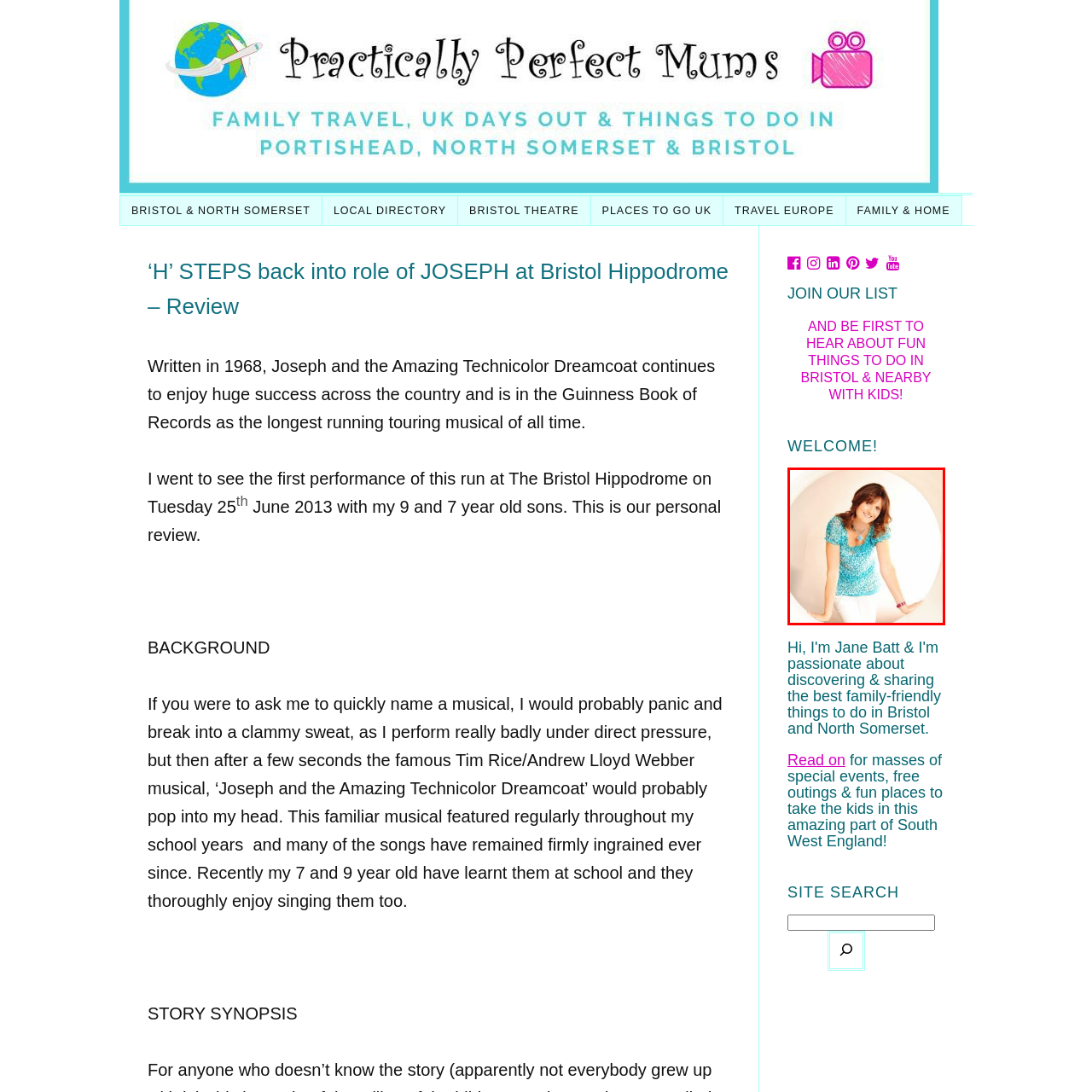Provide an in-depth description of the scene highlighted by the red boundary in the image.

The image features a woman with a warm smile, dressed in a stylish blue top adorned with a playful pattern. She stands gracefully, leaning slightly against a circular white backdrop, which enhances the brightness of her outfit. The light color of her top contrasts beautifully with her dark hair, framed by soft curls. This inviting portrait likely reflects her vibrant personality, suggesting a connection to family and lifestyle themes, possibly in the context of parenting or leisure activities. The image appears alongside content related to engaging family outings and fun activities in Bristol and nearby areas.